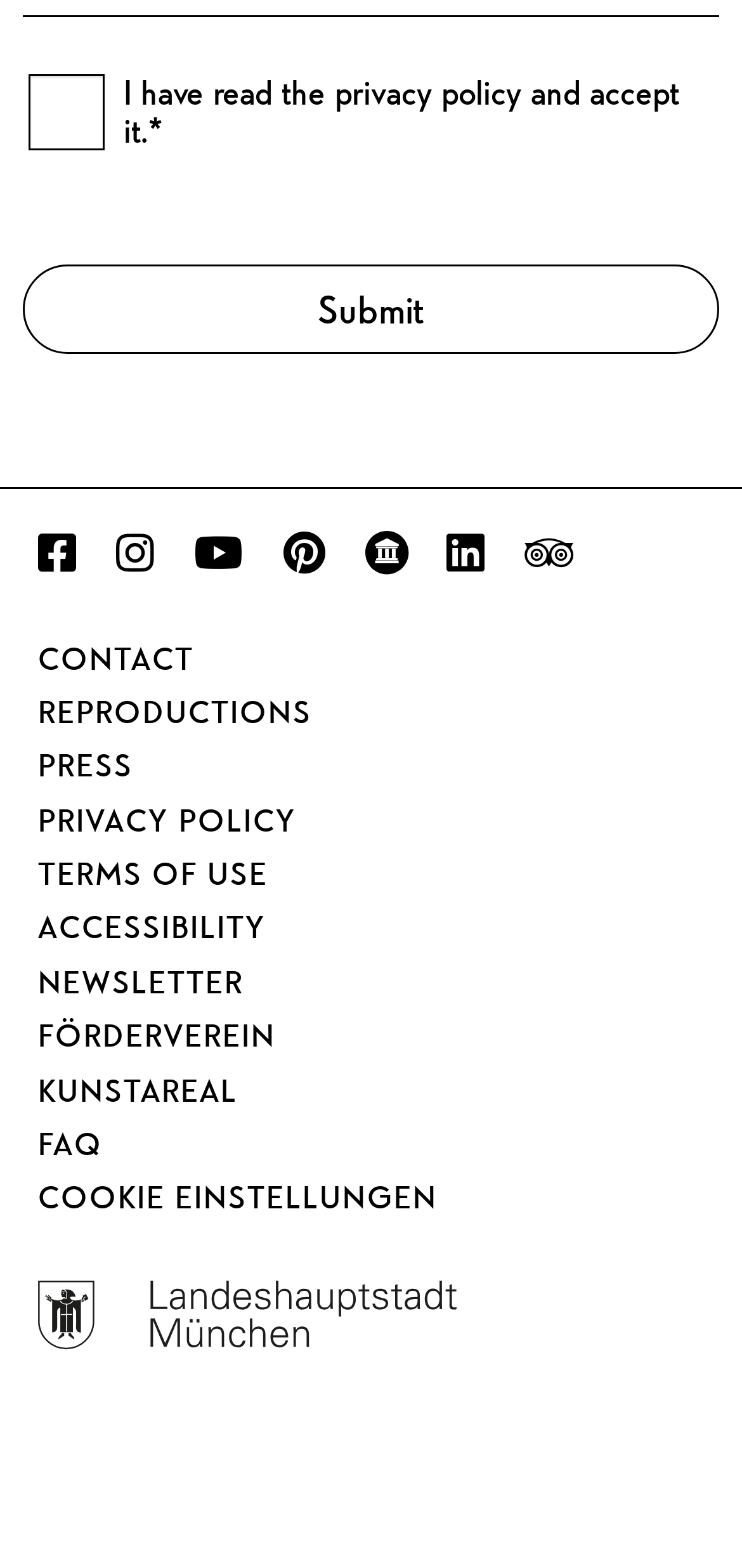Specify the bounding box coordinates of the area to click in order to execute this command: 'Read the terms of use'. The coordinates should consist of four float numbers ranging from 0 to 1, and should be formatted as [left, top, right, bottom].

[0.051, 0.546, 0.362, 0.569]